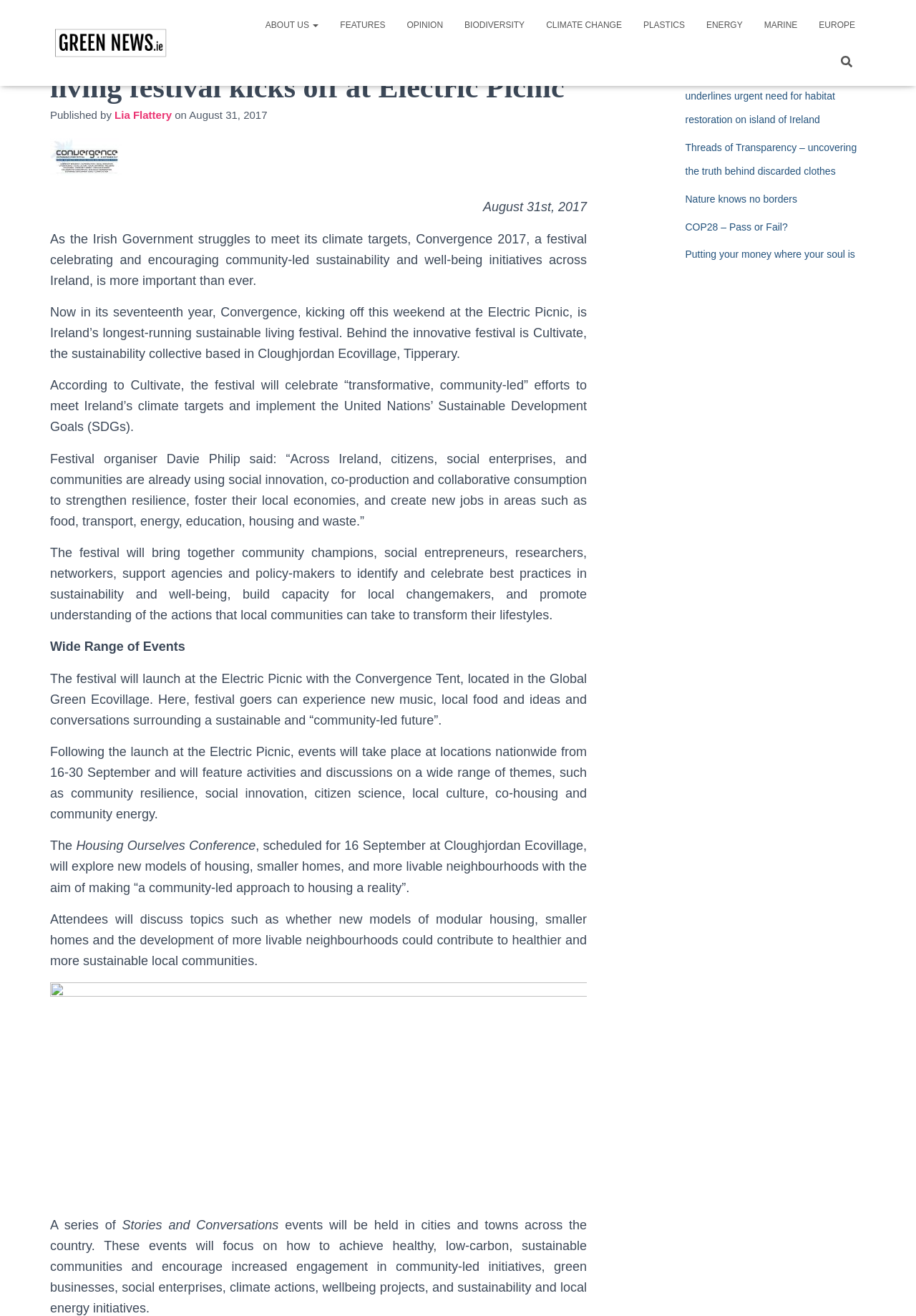Refer to the image and answer the question with as much detail as possible: Where is the Convergence Tent located?

The location of the Convergence Tent is mentioned in the article, which states 'The festival will launch at the Electric Picnic with the Convergence Tent, located in the Global Green Ecovillage.'